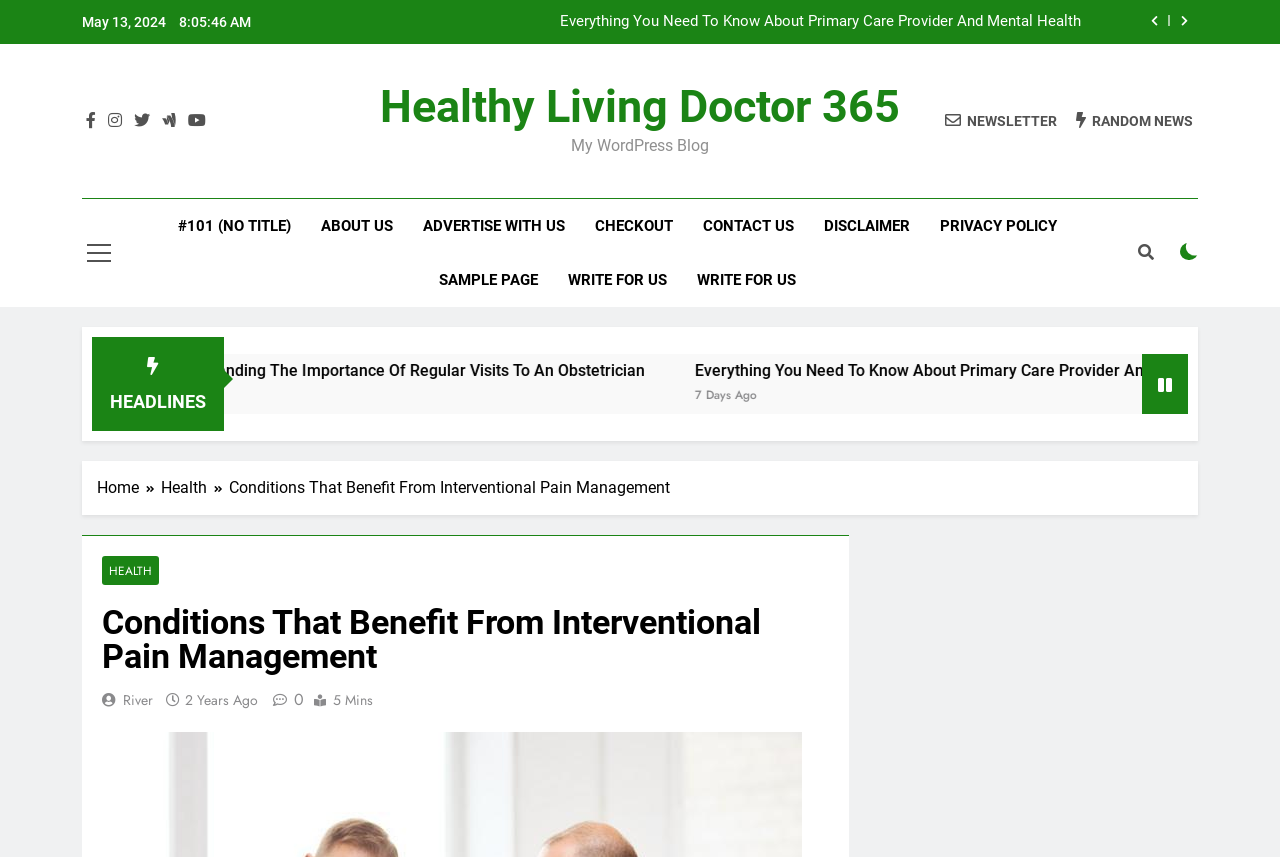Find the bounding box coordinates of the element I should click to carry out the following instruction: "Read about primary care provider and mental health".

[0.326, 0.015, 0.845, 0.036]